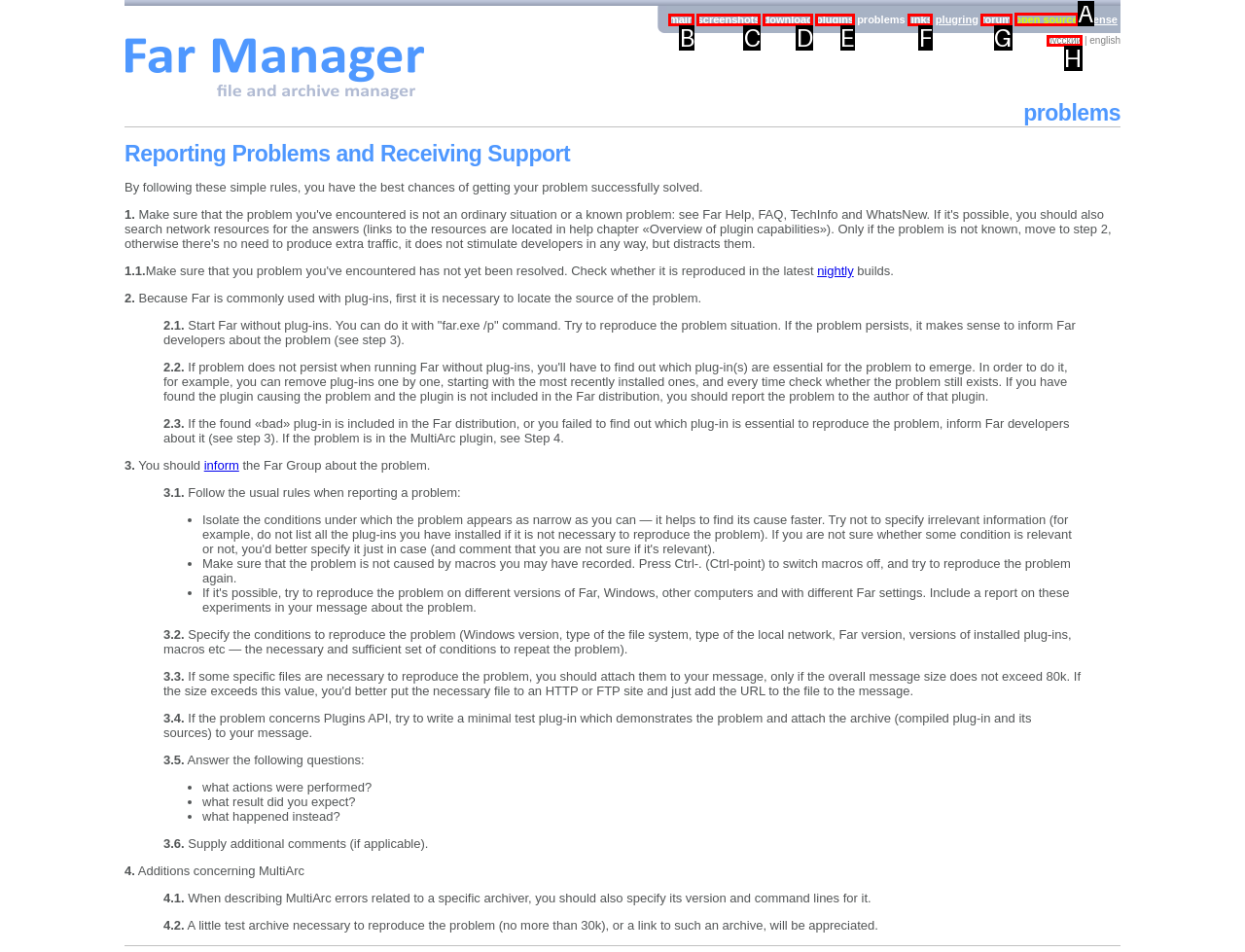Specify the letter of the UI element that should be clicked to achieve the following: report a problem
Provide the corresponding letter from the choices given.

A